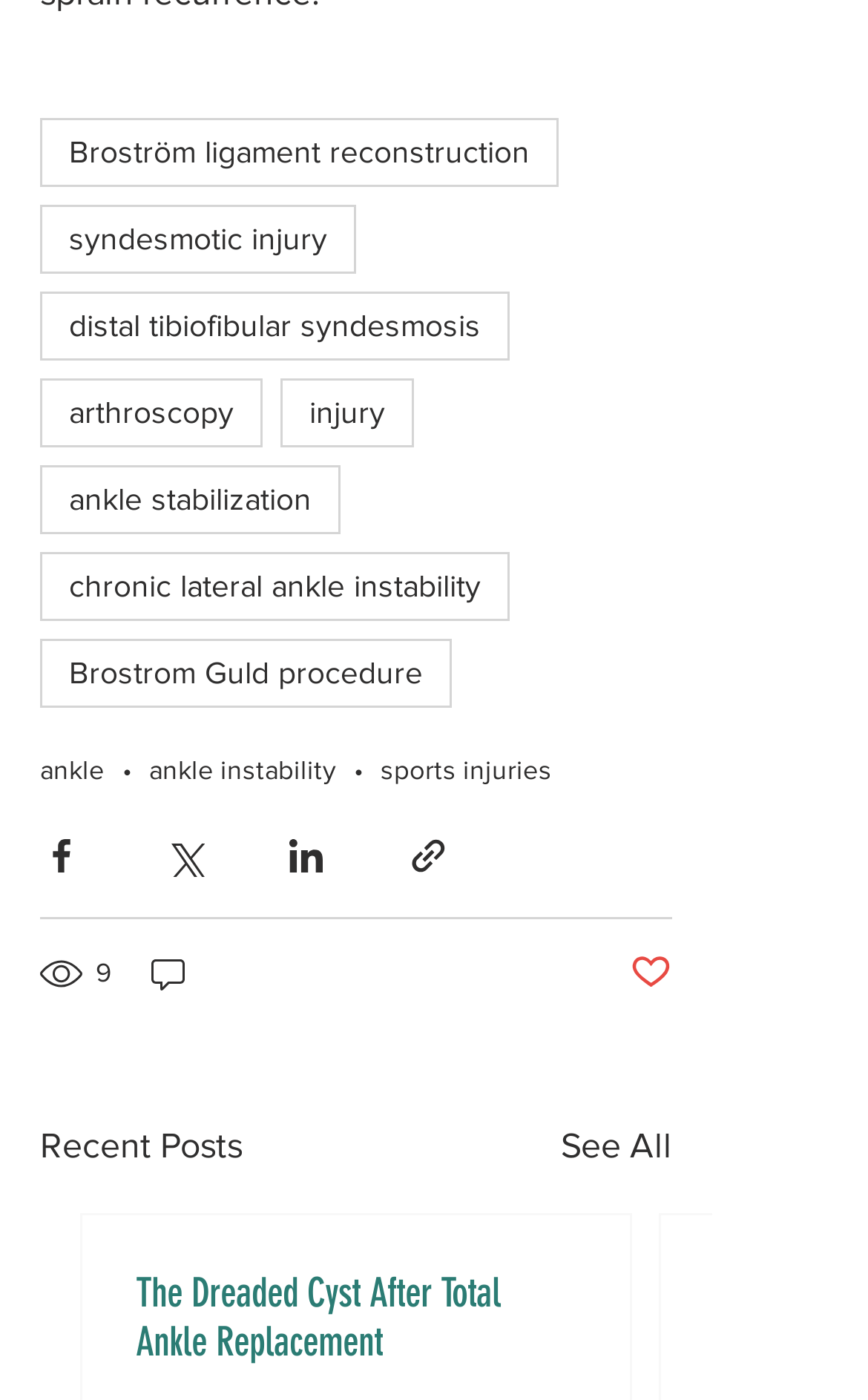What is the text next to the '9 views' image?
Based on the image, give a one-word or short phrase answer.

9 views